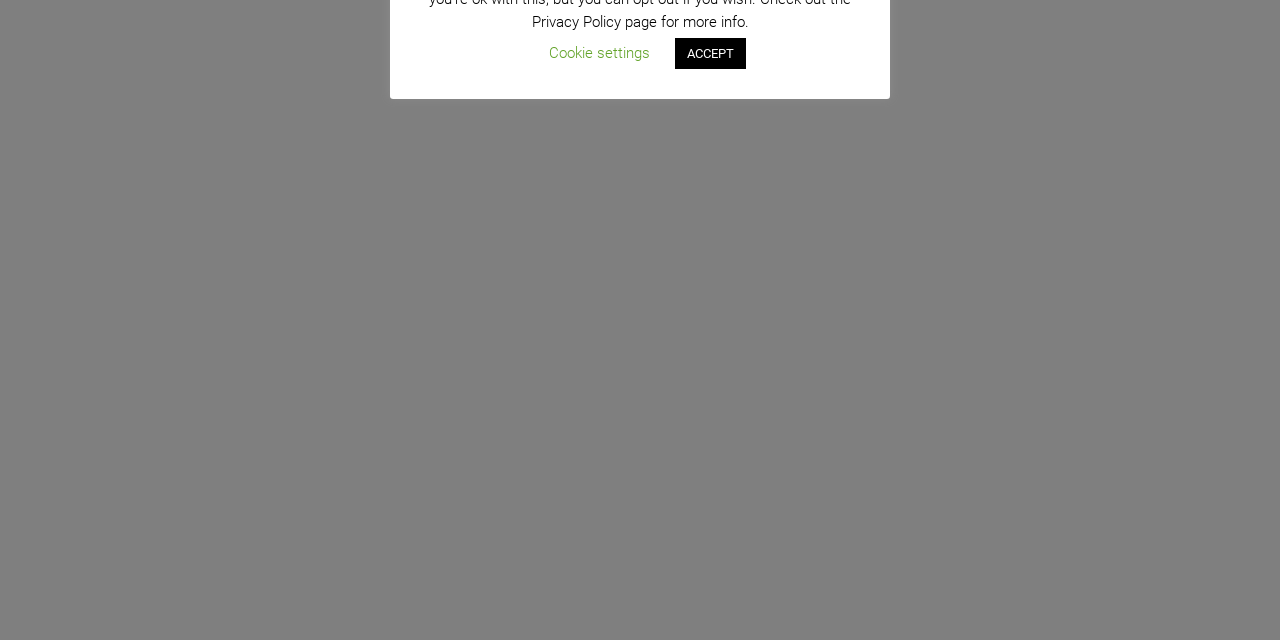Bounding box coordinates are specified in the format (top-left x, top-left y, bottom-right x, bottom-right y). All values are floating point numbers bounded between 0 and 1. Please provide the bounding box coordinate of the region this sentence describes: Cookie settings

[0.429, 0.069, 0.508, 0.098]